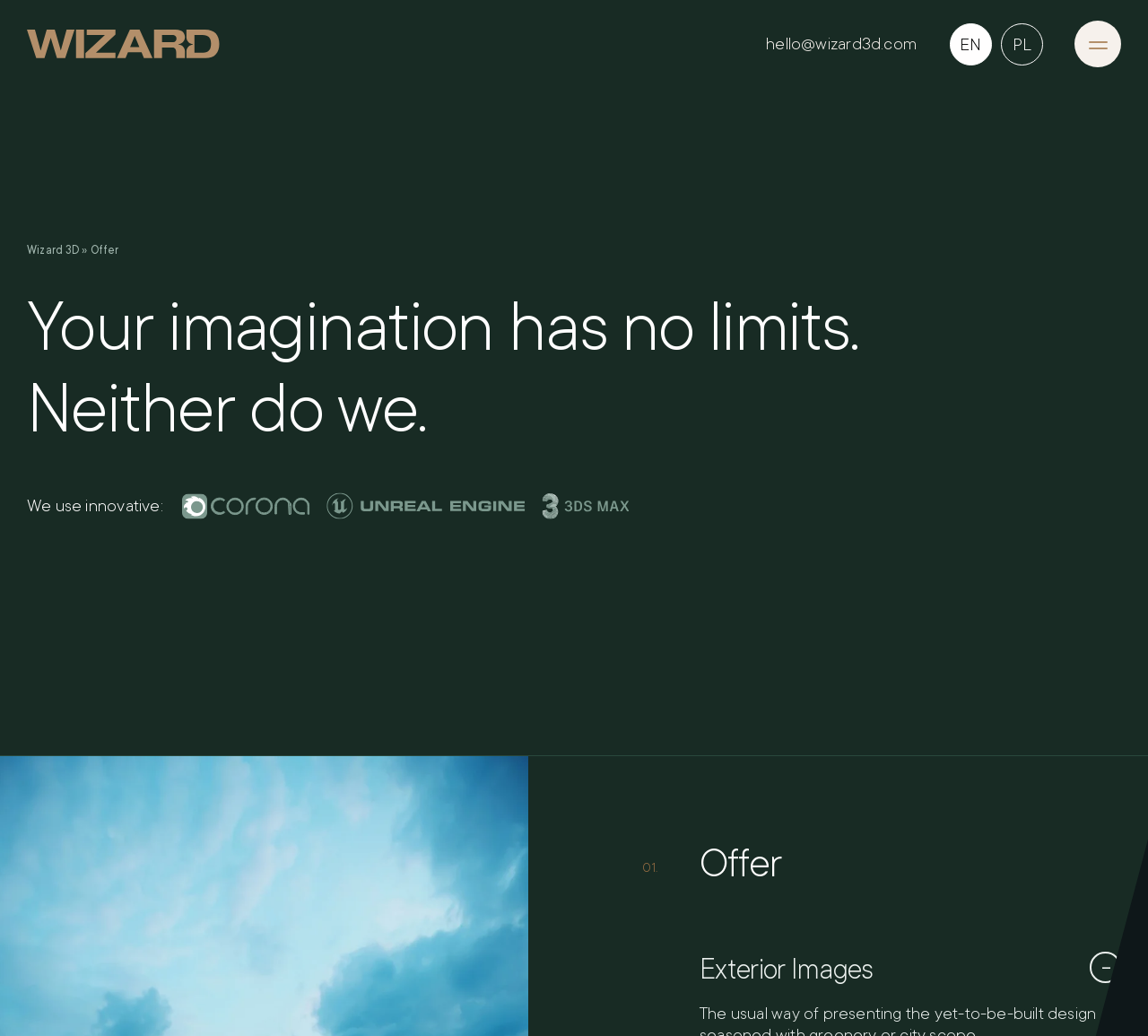Explain the features and main sections of the webpage comprehensively.

The webpage is for Wizard 3D Studio, a company that offers 3D visualization services. At the top left corner, there is a logo with a link to the homepage. Next to it, there is a navigation menu with links to "About Us", "Offer", "Our works", and "Contact". Each menu item has a corresponding number label, from "01" to "04", placed to the left of the link.

Below the navigation menu, there is a heading that reads "Your imagination has no limits. Neither do we." This is followed by a brief description of the company's services, stating that they use innovative technologies.

On the right side of the page, there is a section with contact information, including a phone number, email address, and physical address in Bialystok, Poland. Below this section, there are links to social media platforms, represented by icons.

The majority of the page is occupied by a large image or graphic, which takes up most of the screen space. There are also several smaller images scattered throughout the page, including a few at the bottom.

At the bottom right corner, there is a secondary navigation menu with a single item, "Offer". Above this menu, there is a heading that reads "Exterior Images".